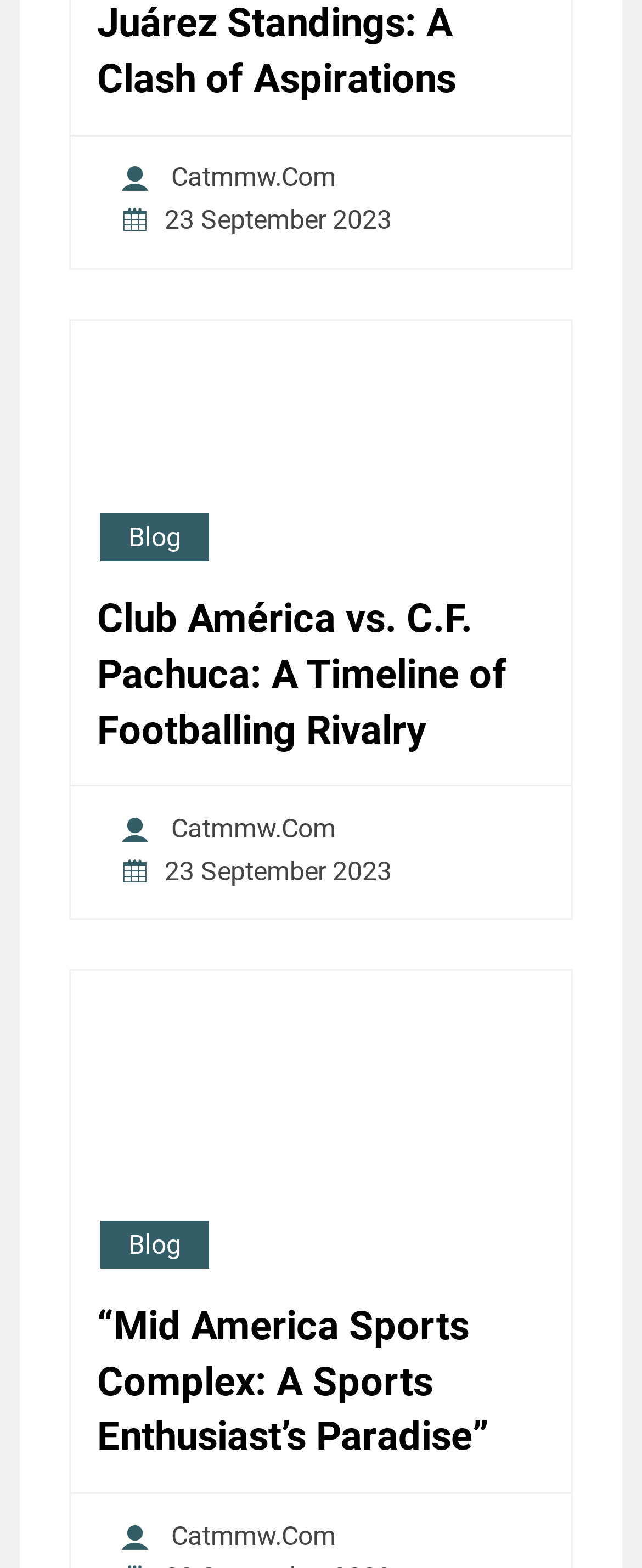Using the information shown in the image, answer the question with as much detail as possible: What is the website's domain name?

I found the website's domain name by looking at the link elements with the text ' Catmmw.Com' which appears three times on the webpage, indicating that it is the website's domain name.